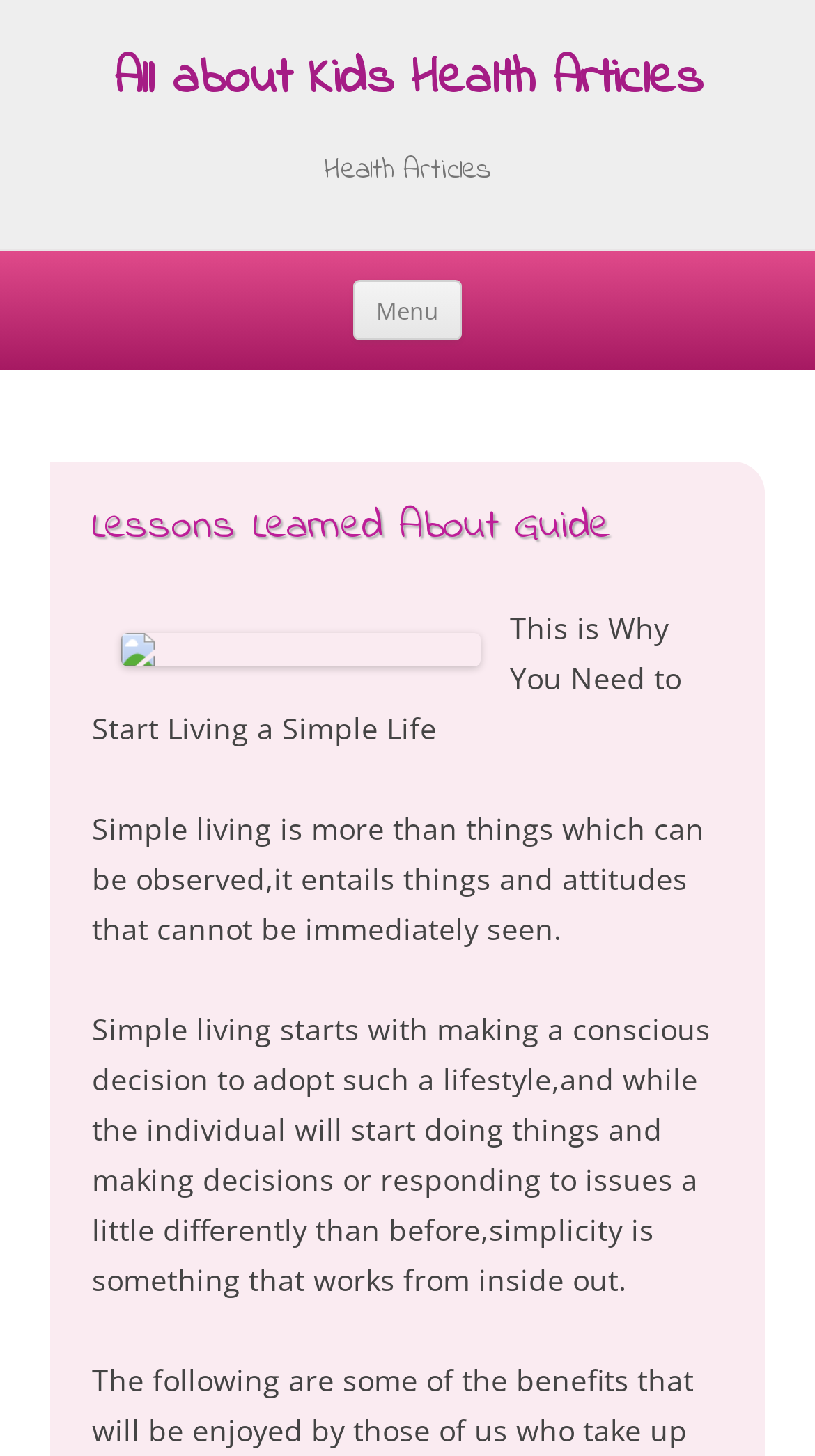Please answer the following question using a single word or phrase: 
What is the purpose of the 'Menu' button?

To navigate